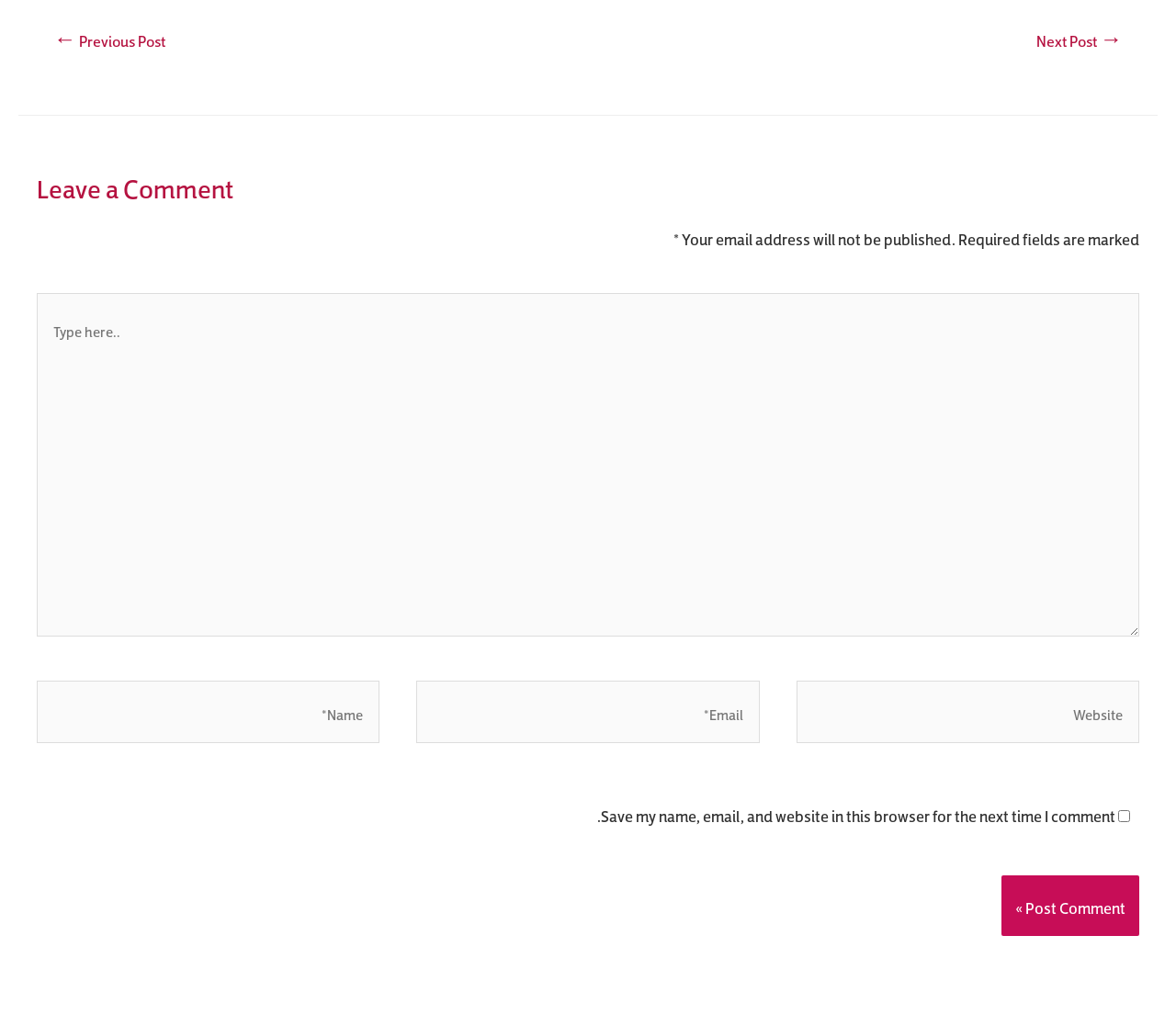What is the purpose of the checkbox?
Refer to the image and provide a thorough answer to the question.

The checkbox is located below the comment form and is labeled 'Save my name, email, and website in this browser for the next time I comment.' This suggests that its purpose is to save the commenter's information for future comments.